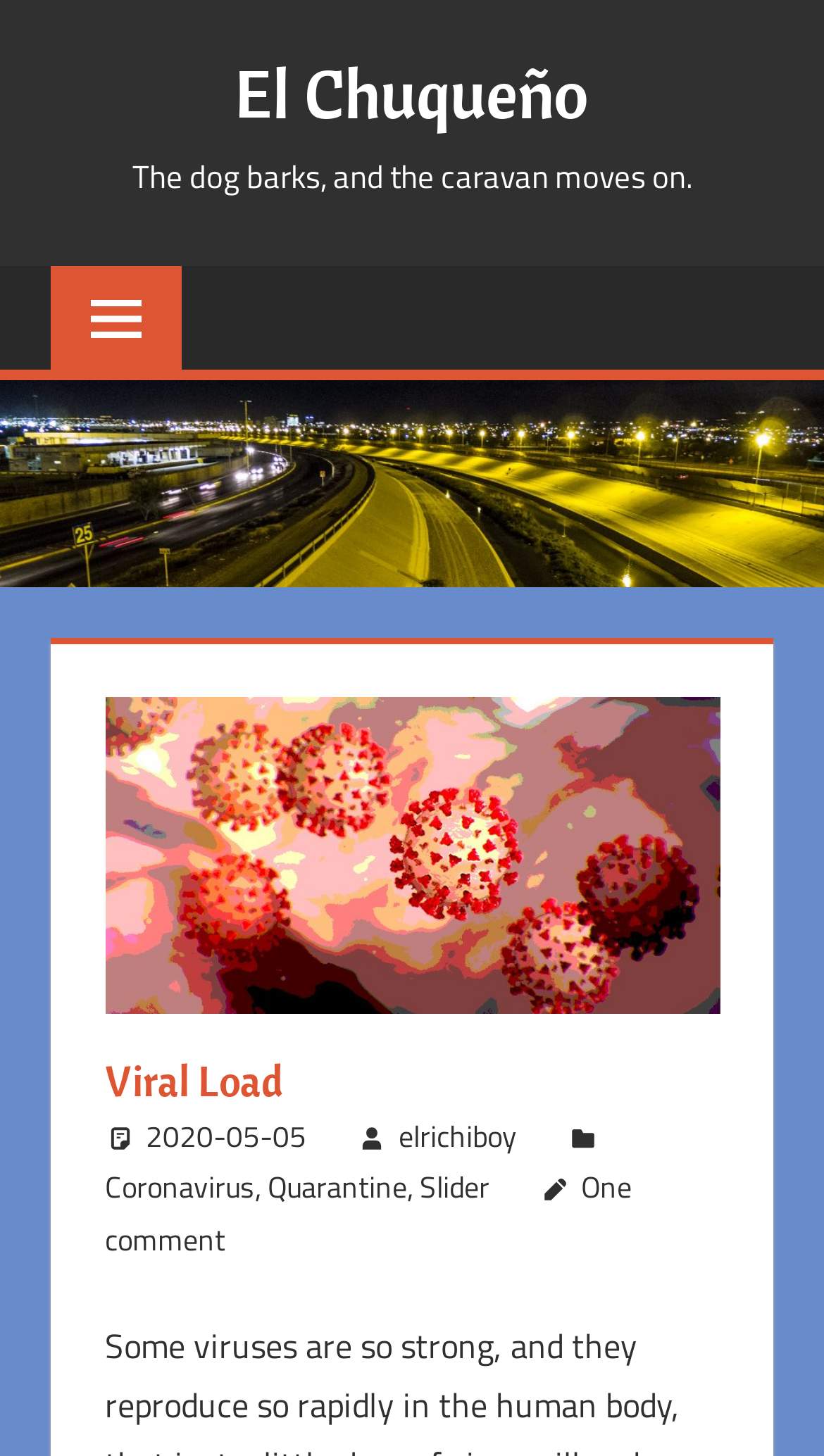From the screenshot, find the bounding box of the UI element matching this description: "One comment". Supply the bounding box coordinates in the form [left, top, right, bottom], each a float between 0 and 1.

[0.127, 0.8, 0.767, 0.866]